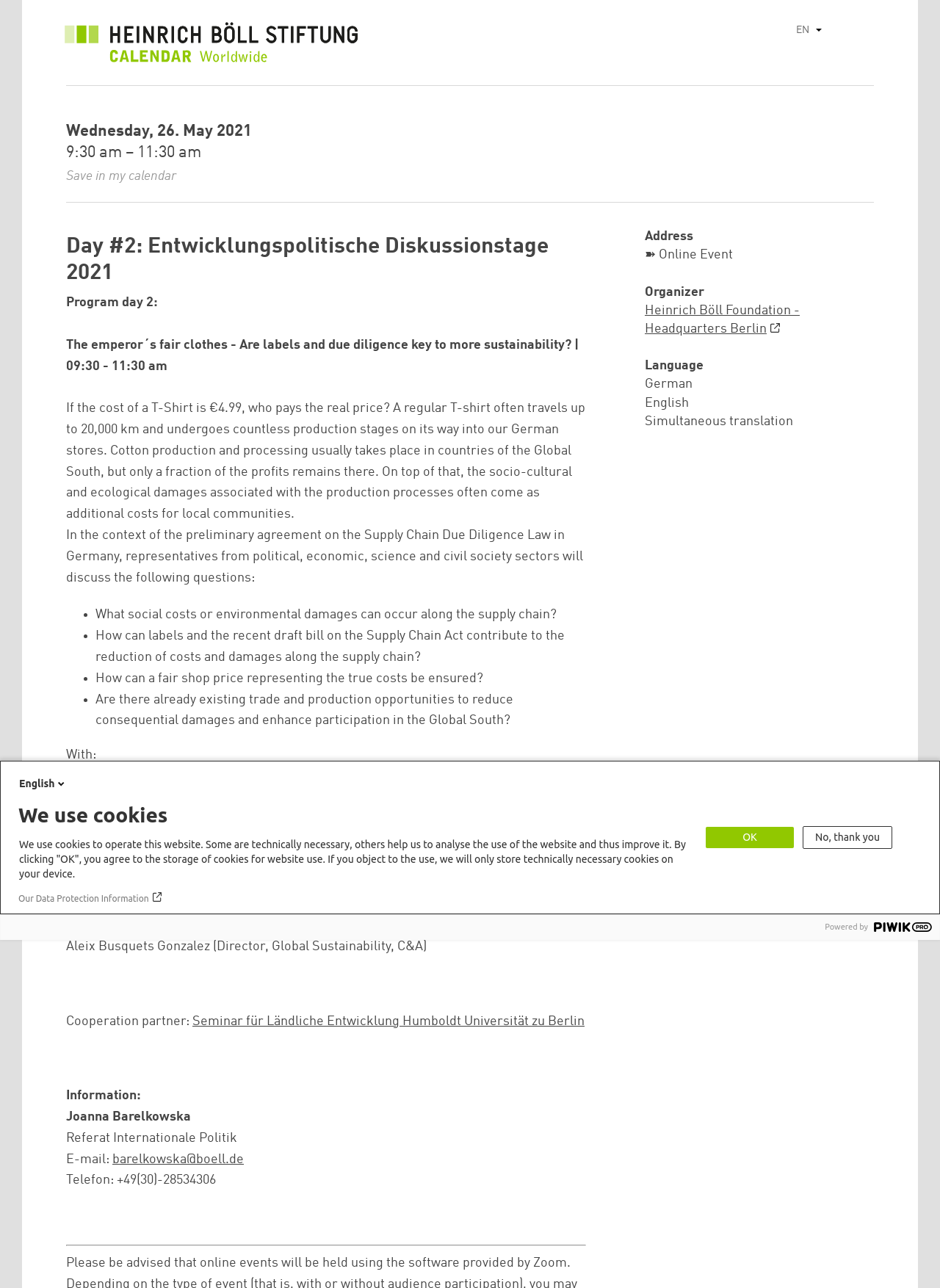Locate the coordinates of the bounding box for the clickable region that fulfills this instruction: "Click the 'Seminar für Ländliche Entwicklung Humboldt Universität zu Berlin' link".

[0.205, 0.788, 0.622, 0.798]